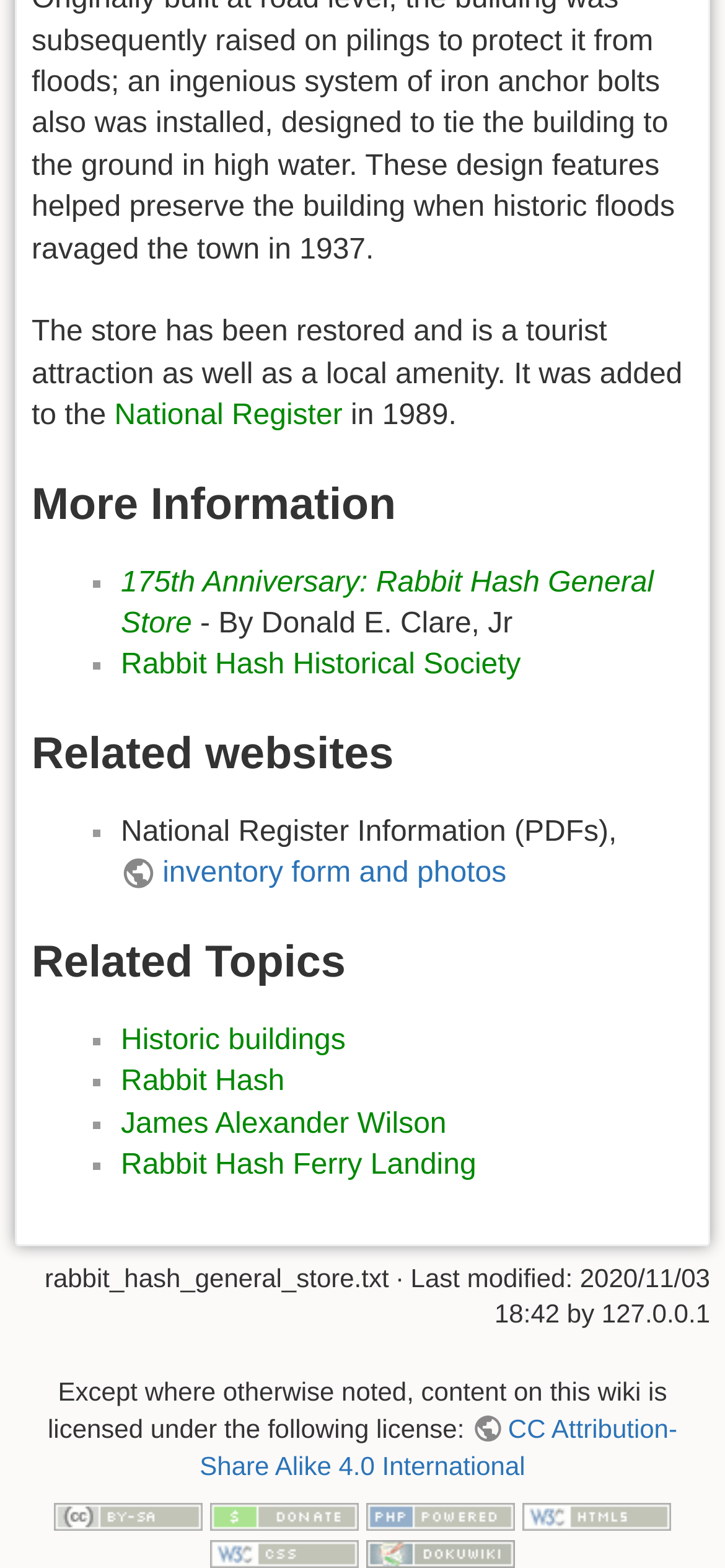Answer the question in one word or a short phrase:
What is the license under which the content on this wiki is licensed?

CC Attribution-Share Alike 4.0 International